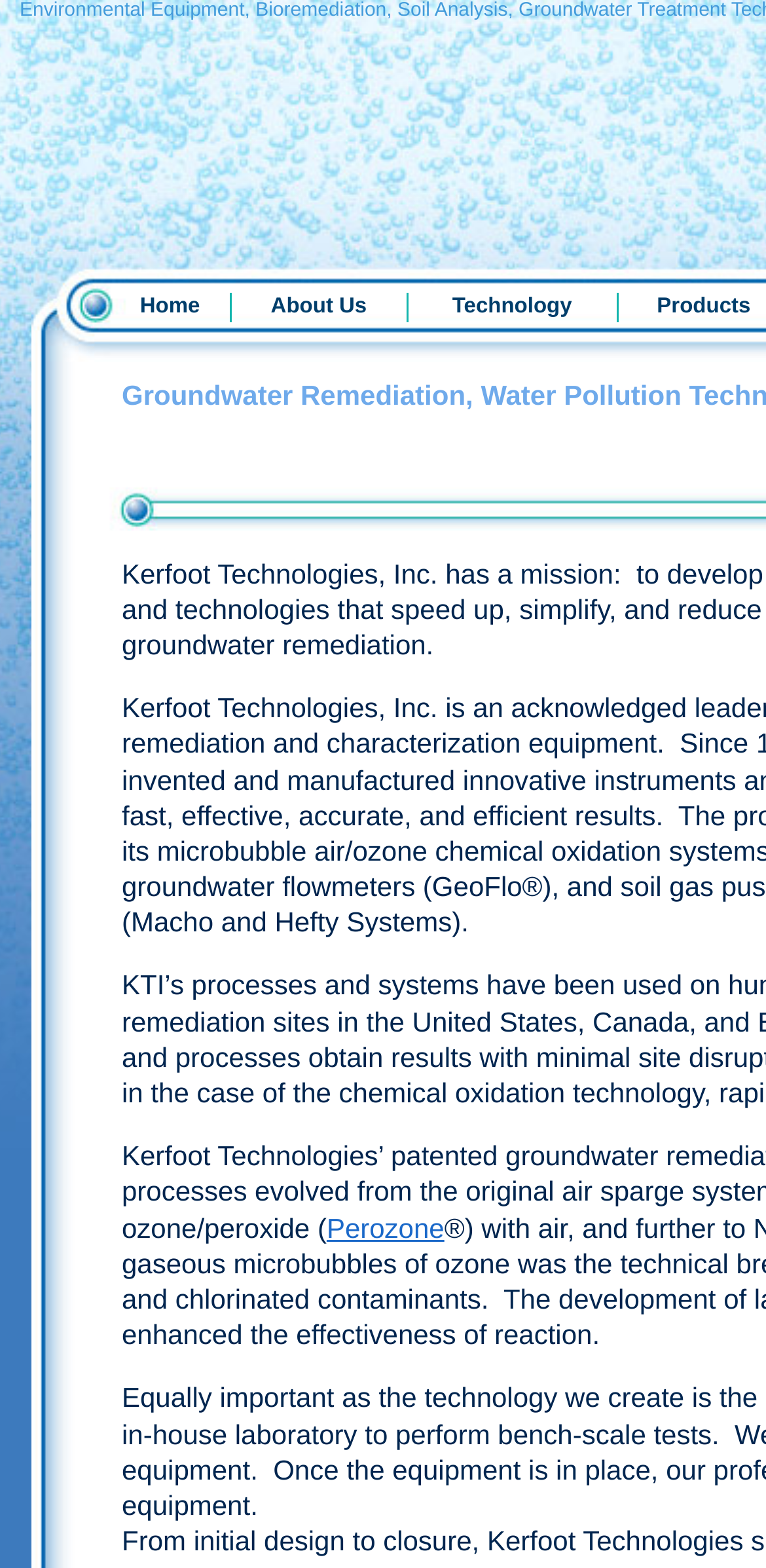Use the information in the screenshot to answer the question comprehensively: What is the first menu item?

By looking at the layout table cell elements, I can see that the first menu item is 'Home' which is located at the top left corner of the webpage.